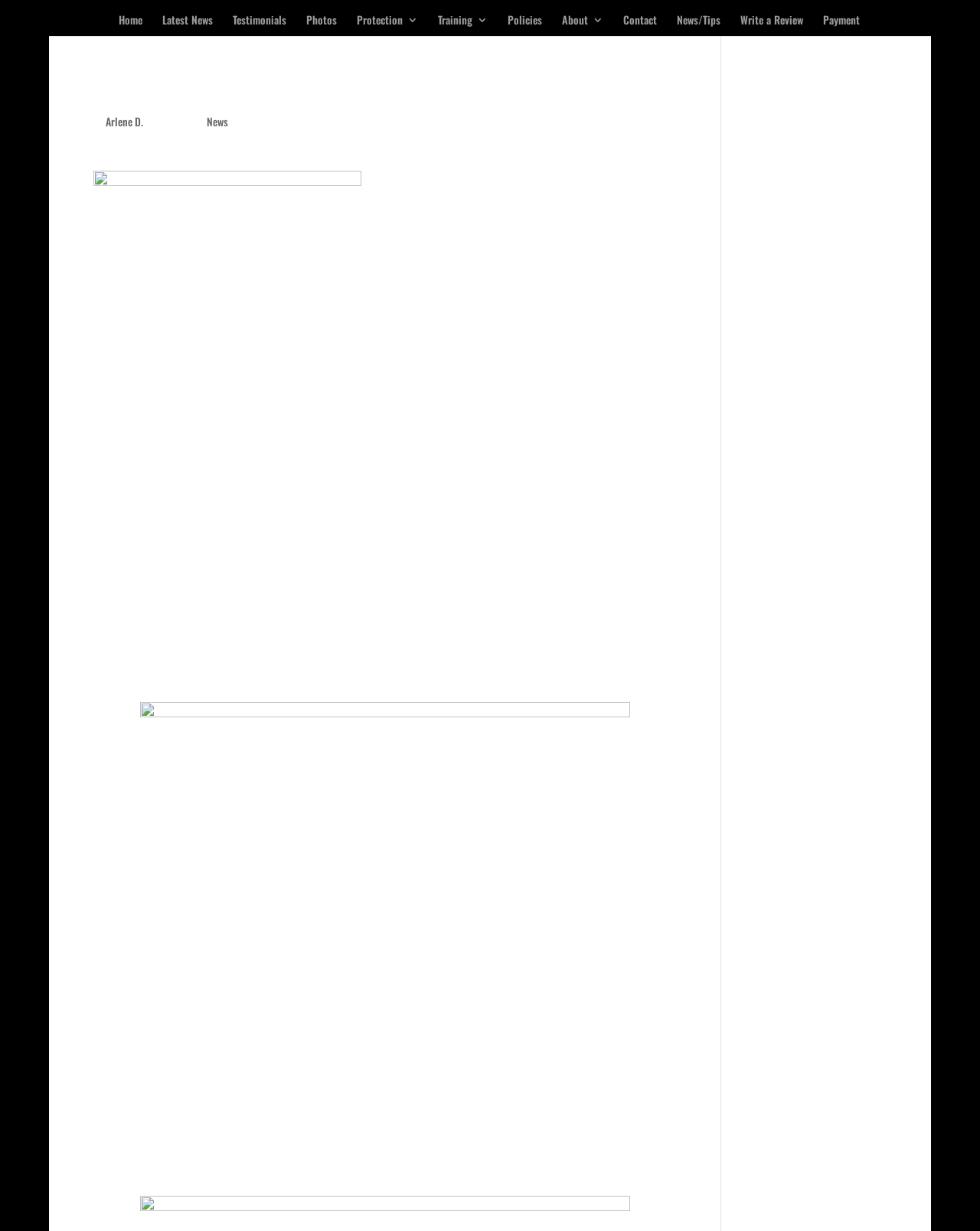Offer a meticulous caption that includes all visible features of the webpage.

The webpage is about the top 7 dog breeds most likely to steal your snacks. At the top, there is a logo image of "K-9 Specialist" positioned near the center. Below the logo, there is a navigation menu with 8 links: "Home", "Latest News", "Testimonials", "Photos", "Protection 3", "Policies", "About", and "Contact". 

To the right of the navigation menu, there is a section with a heading "Top 7 Dog Breeds Most Likely to Steal Your Snacks" followed by the author's name "Arlene D." and the date "Feb 8, 2024". Below this section, there is a long paragraph of text that introduces the topic of dog breeds that steal snacks.

The main content of the webpage is divided into sections, each describing a dog breed. The first section is about Labrador Retrievers, with a heading "1. Labrador Retriever" and a paragraph of text that describes their behavior and characteristics related to stealing snacks. The second section is about Beagles, with a heading "2. Beagle" and a paragraph of text that describes their behavior and characteristics related to stealing snacks.